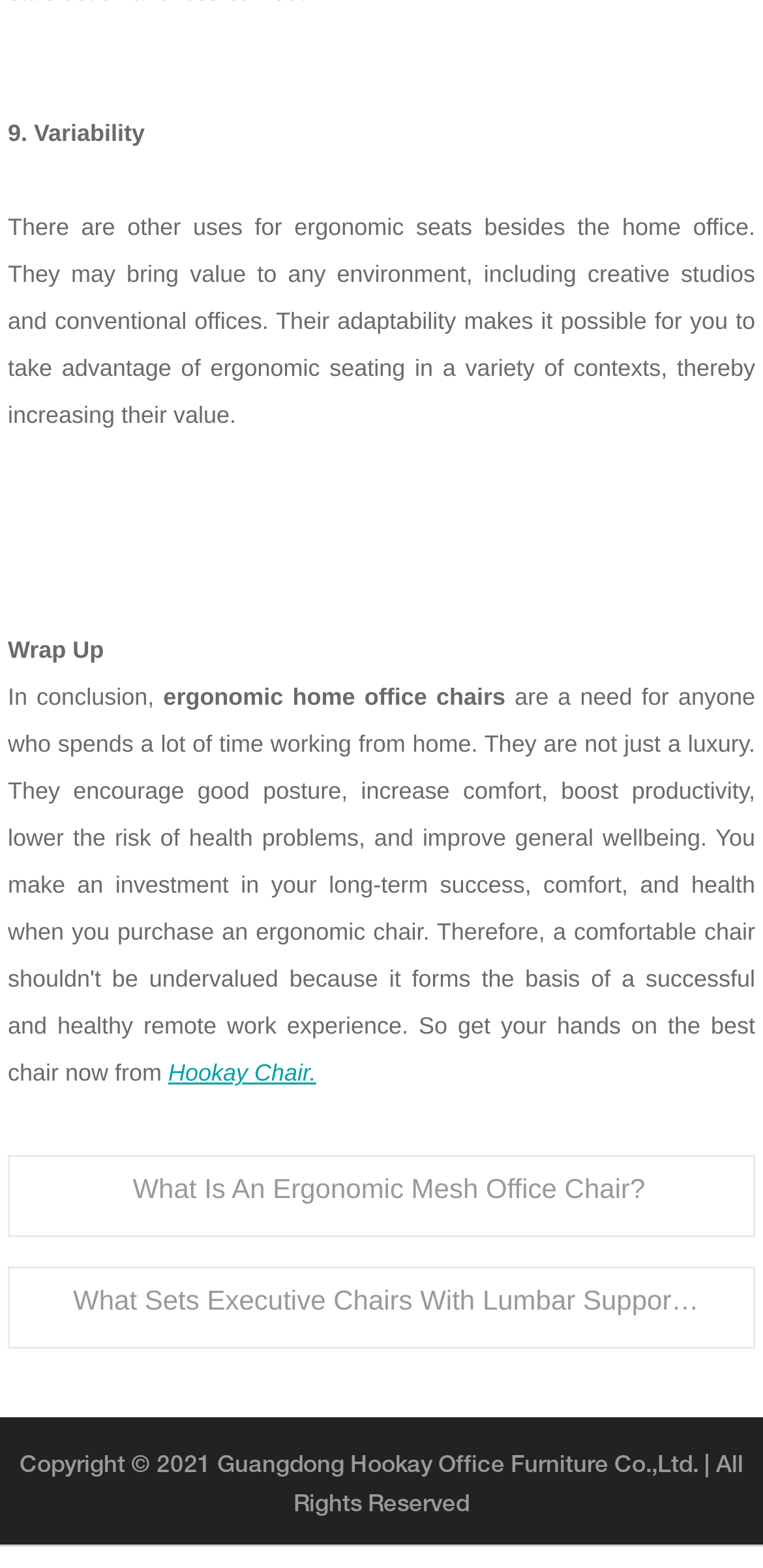Please provide the bounding box coordinate of the region that matches the element description: Hookay Chair.. Coordinates should be in the format (top-left x, top-left y, bottom-right x, bottom-right y) and all values should be between 0 and 1.

[0.221, 0.676, 0.414, 0.693]